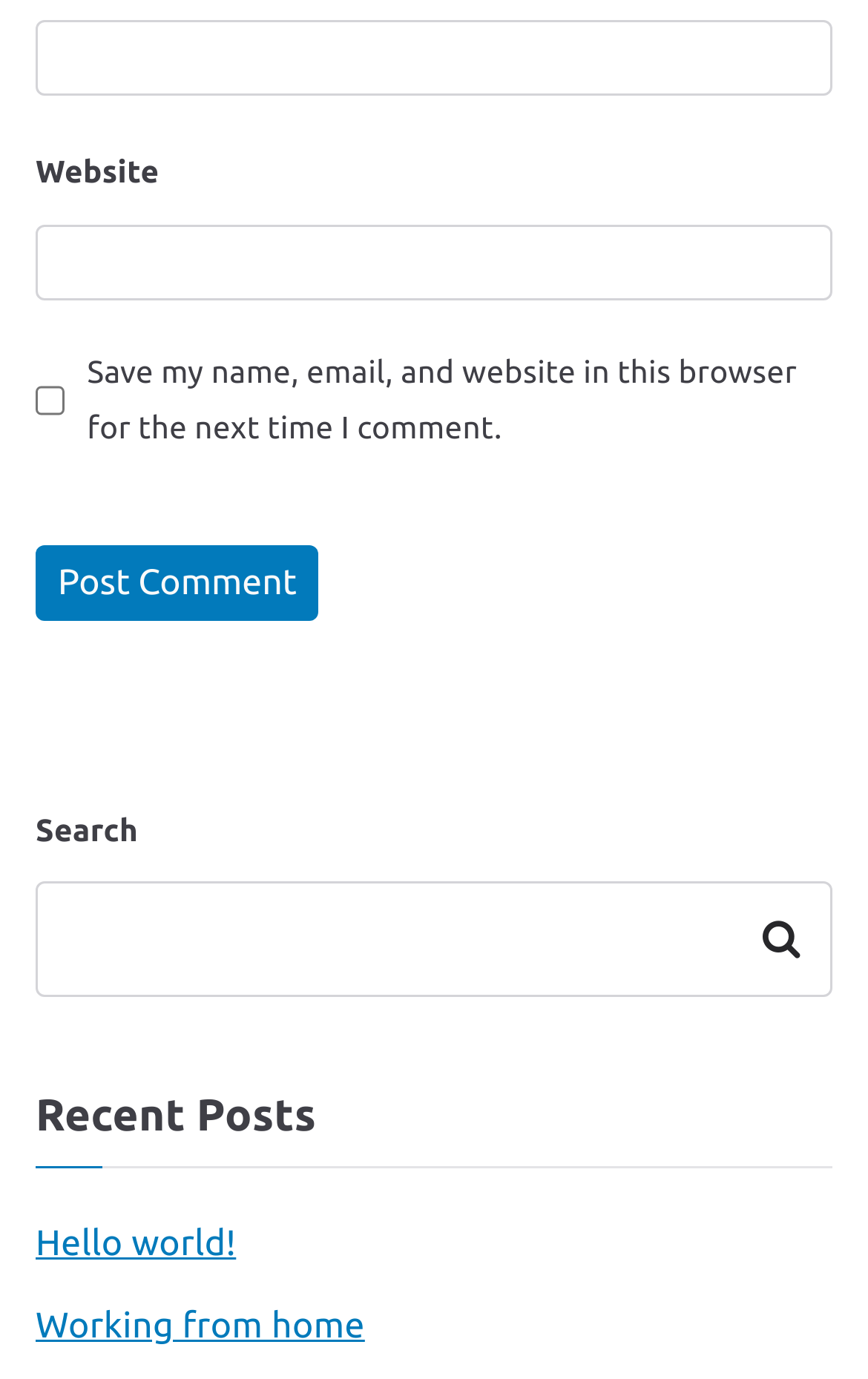What is the function of the button at the bottom?
Look at the image and respond with a single word or a short phrase.

Search